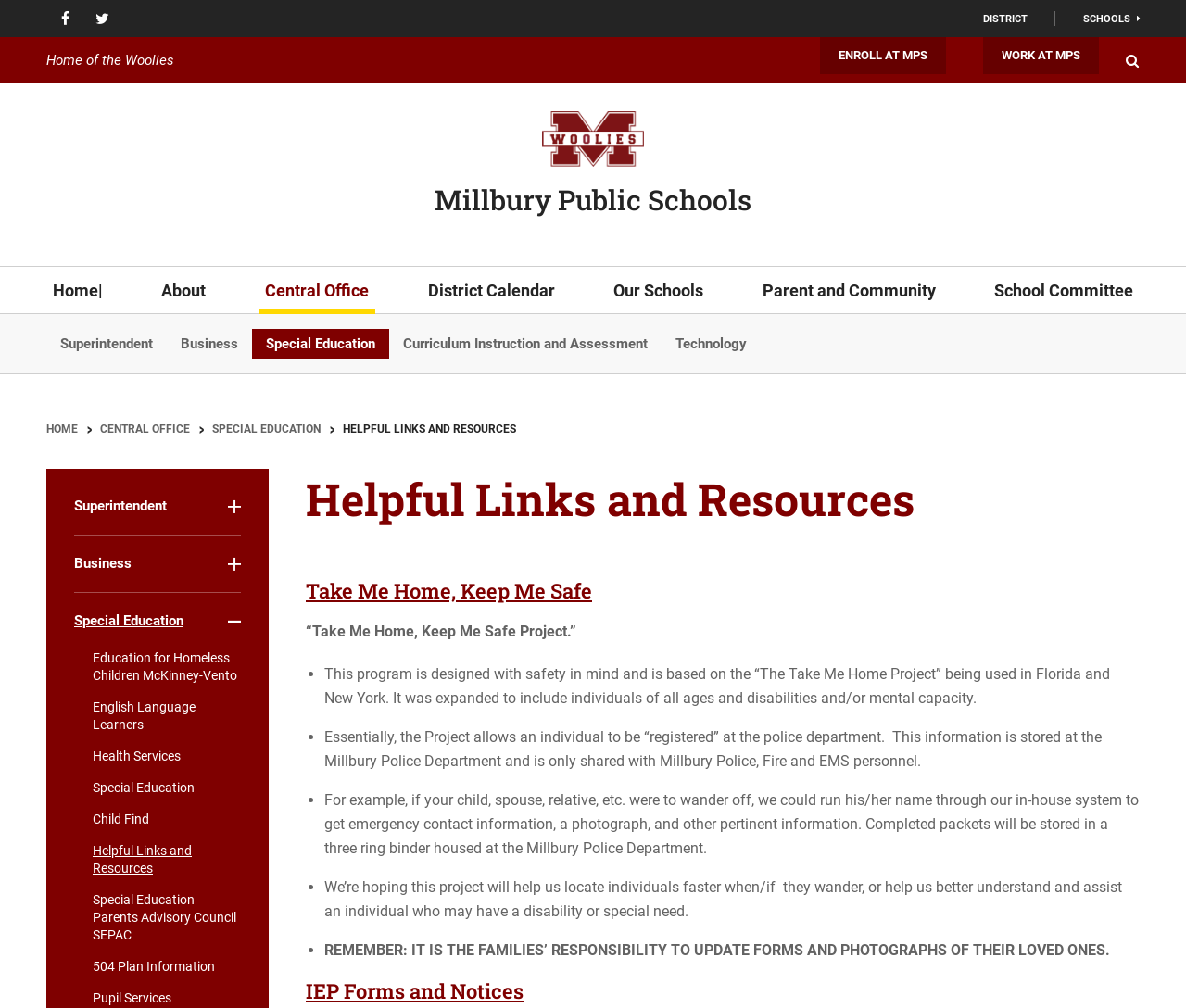What is the orientation of the menu bar?
Look at the image and answer with only one word or phrase.

Horizontal